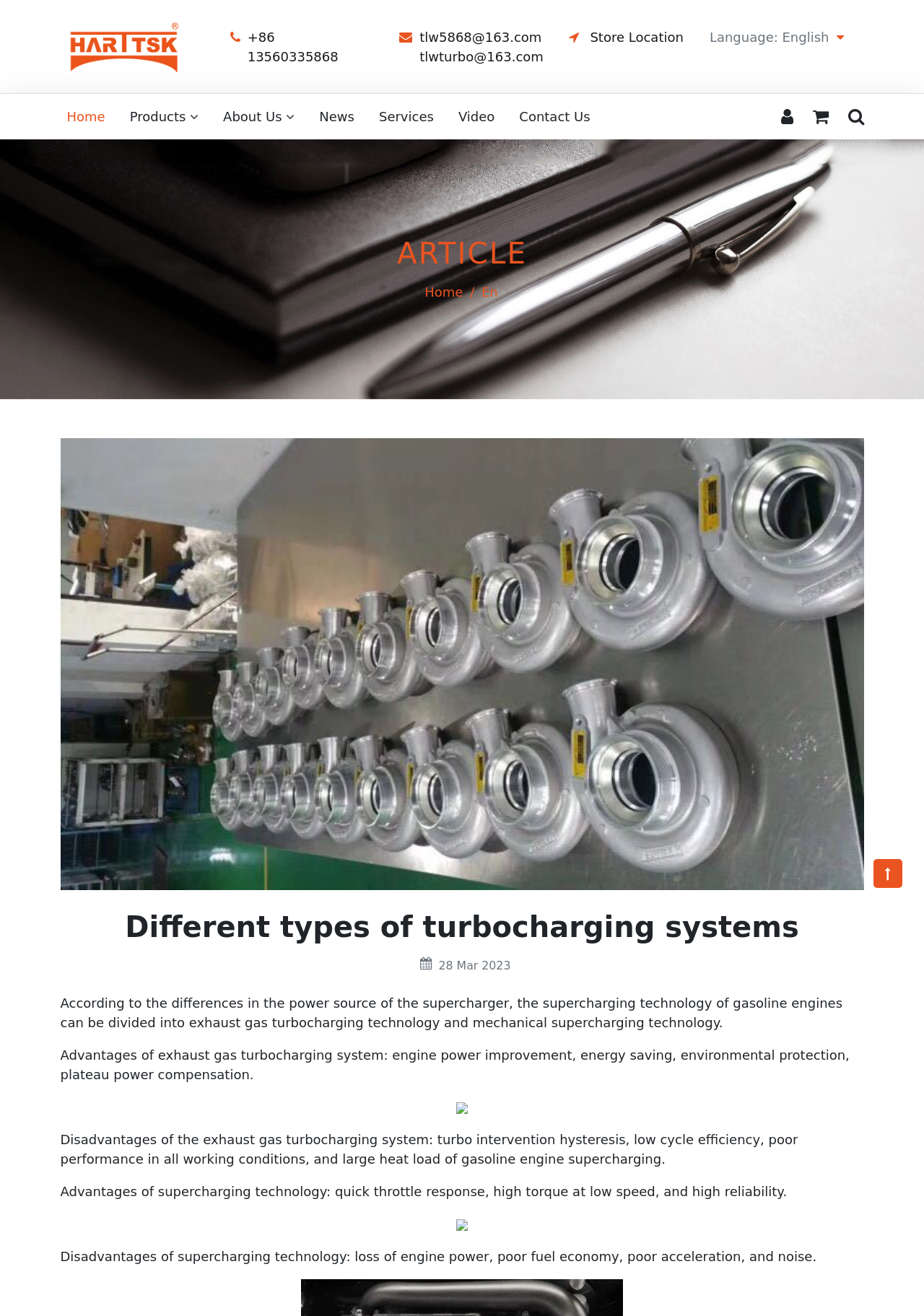What is the name of the factory mentioned?
Please provide an in-depth and detailed response to the question.

The question asks for the name of the factory mentioned on the webpage. By looking at the link element with the text 'HARTTSK Turbocharger Factory, Fengcheng Sub-district Office, Fengcheng City', we can determine that the name of the factory is 'HARTTSK Turbocharger Factory'.